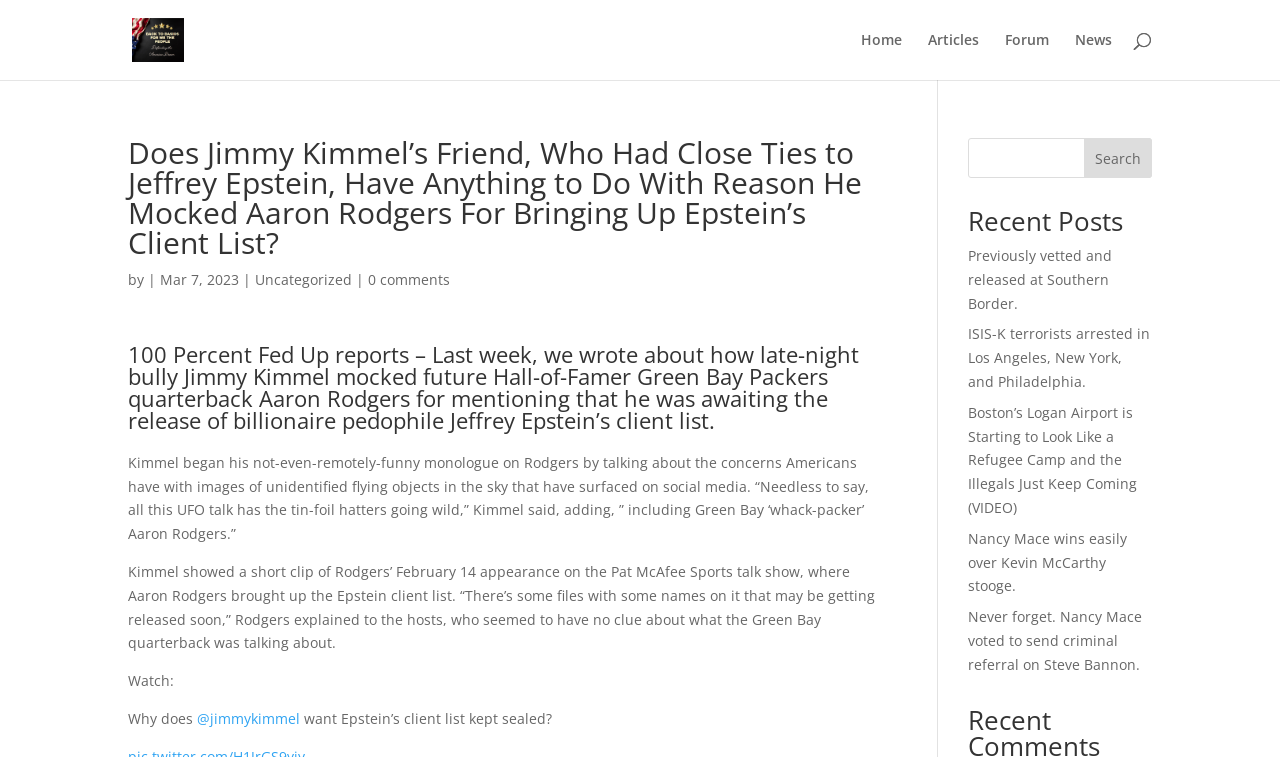Using the information in the image, could you please answer the following question in detail:
What is the name of the website?

I determined the answer by looking at the link element with the text 'BacktoBasicsforWethePeople' at the top of the webpage, which suggests that it is the name of the website.